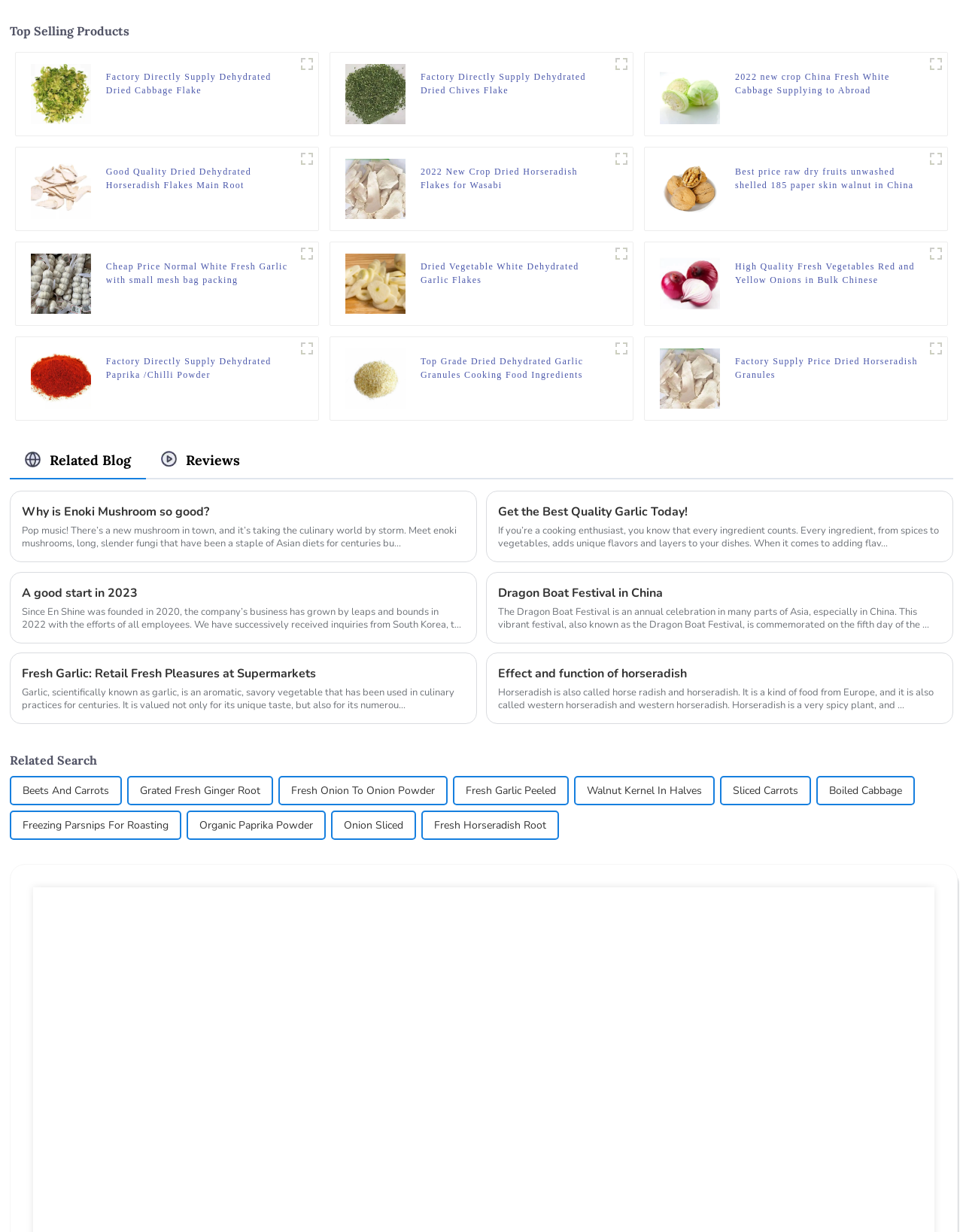How many products are displayed on the webpage?
Please utilize the information in the image to give a detailed response to the question.

I counted the number of figures on the webpage, each representing a product, and found 12 products in total.